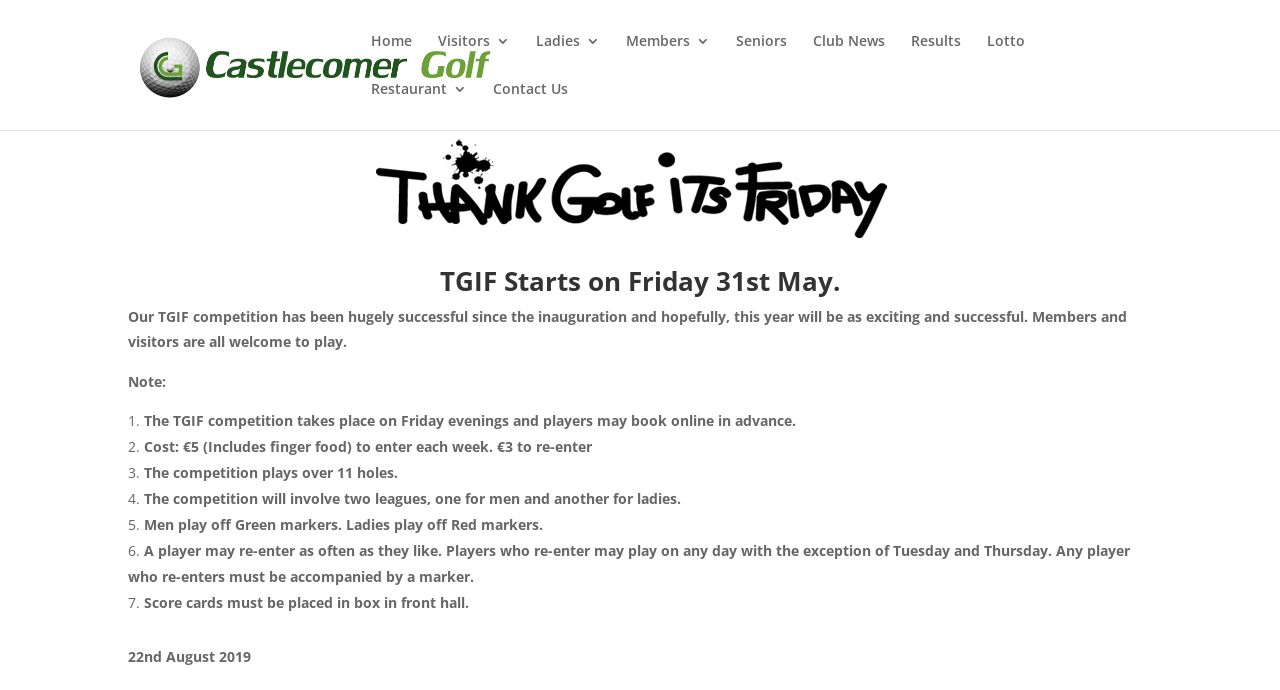When does the TGIF competition start?
Answer with a single word or phrase, using the screenshot for reference.

Friday 31st May